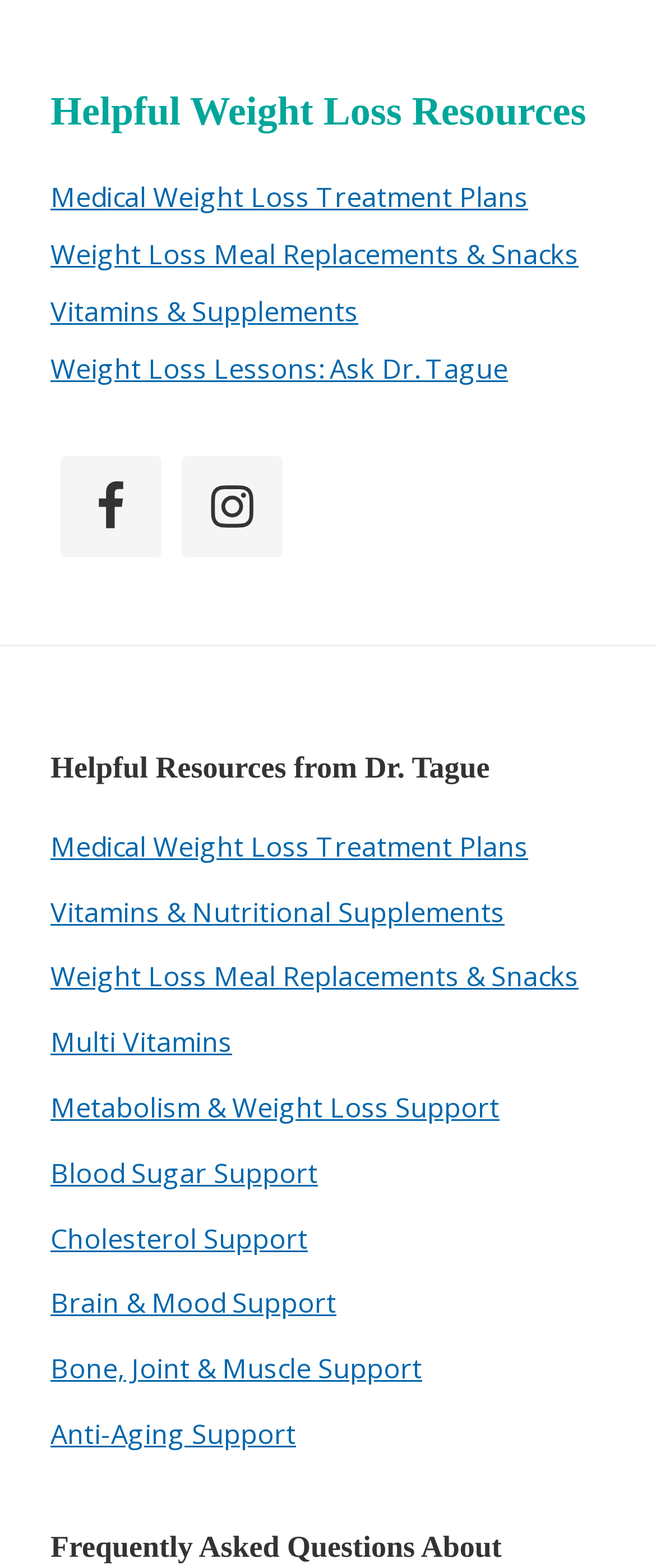Who is the author or creator of the resources on this webpage?
Kindly offer a detailed explanation using the data available in the image.

The author or creator of the resources on this webpage is Dr. Tague, as indicated by the heading 'Helpful Resources from Dr. Tague' and the link 'Weight Loss Lessons: Ask Dr. Tague'.